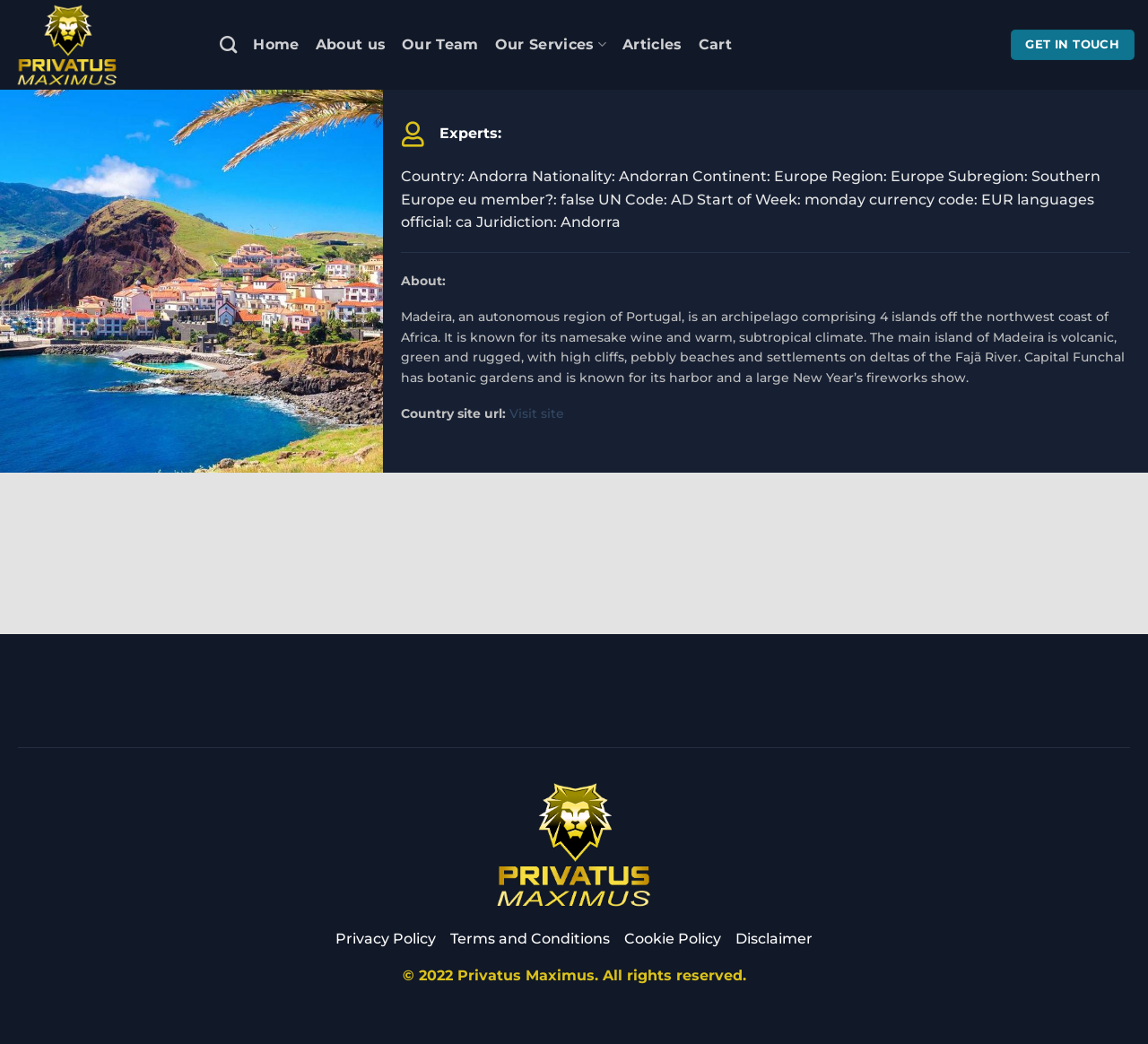Find the bounding box coordinates for the area that should be clicked to accomplish the instruction: "Get in touch with Privatus Maximus".

[0.88, 0.028, 0.988, 0.057]